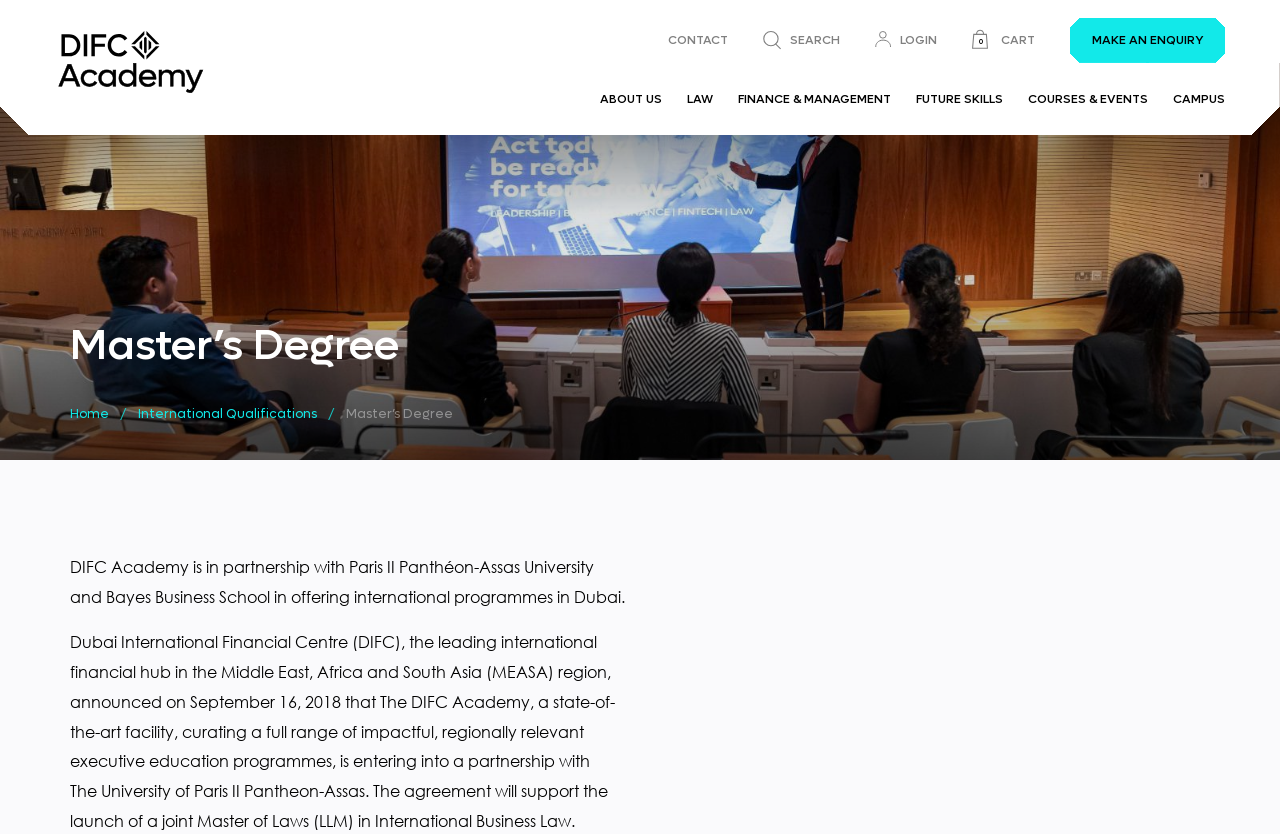Please identify the bounding box coordinates of the element's region that should be clicked to execute the following instruction: "click on CONTACT". The bounding box coordinates must be four float numbers between 0 and 1, i.e., [left, top, right, bottom].

[0.522, 0.036, 0.569, 0.061]